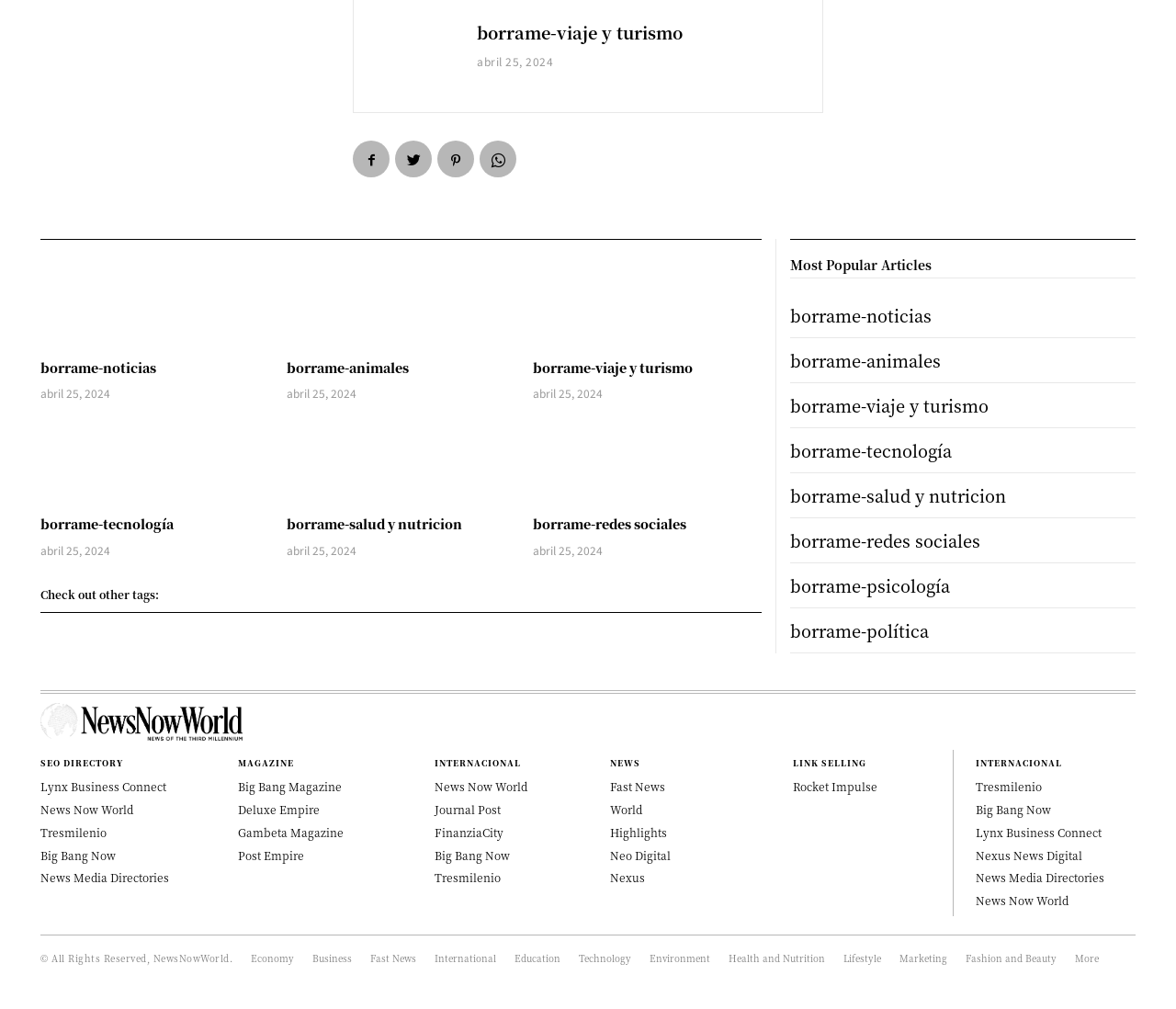Please identify the bounding box coordinates of the region to click in order to complete the given instruction: "Read the 'Big Bang Magazine'". The coordinates should be four float numbers between 0 and 1, i.e., [left, top, right, bottom].

[0.202, 0.772, 0.29, 0.787]